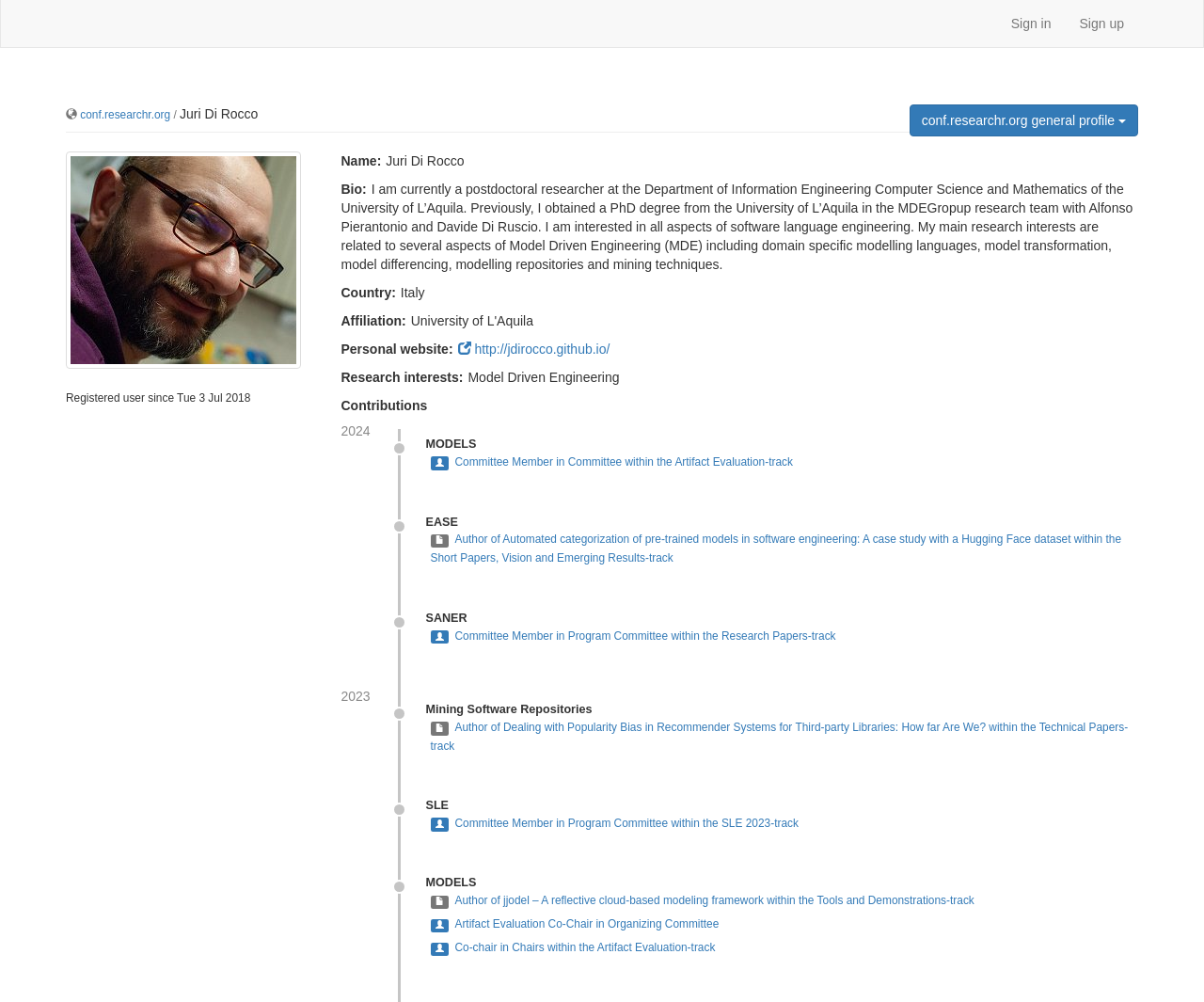What is the name of the person described on this webpage?
Please ensure your answer is as detailed and informative as possible.

The webpage has a static text element 'Juri Di Rocco' which suggests that the webpage is about a person with this name. Additionally, the image element with the same name and the bio section also confirm that the webpage is about Juri Di Rocco.